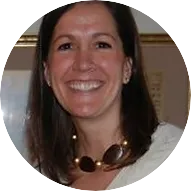What is the background of the image?
Based on the image, please offer an in-depth response to the question.

The caption describes the background as 'softly blurred', which highlights the woman's face and friendly demeanor, suggesting a deliberate focus on the subject.